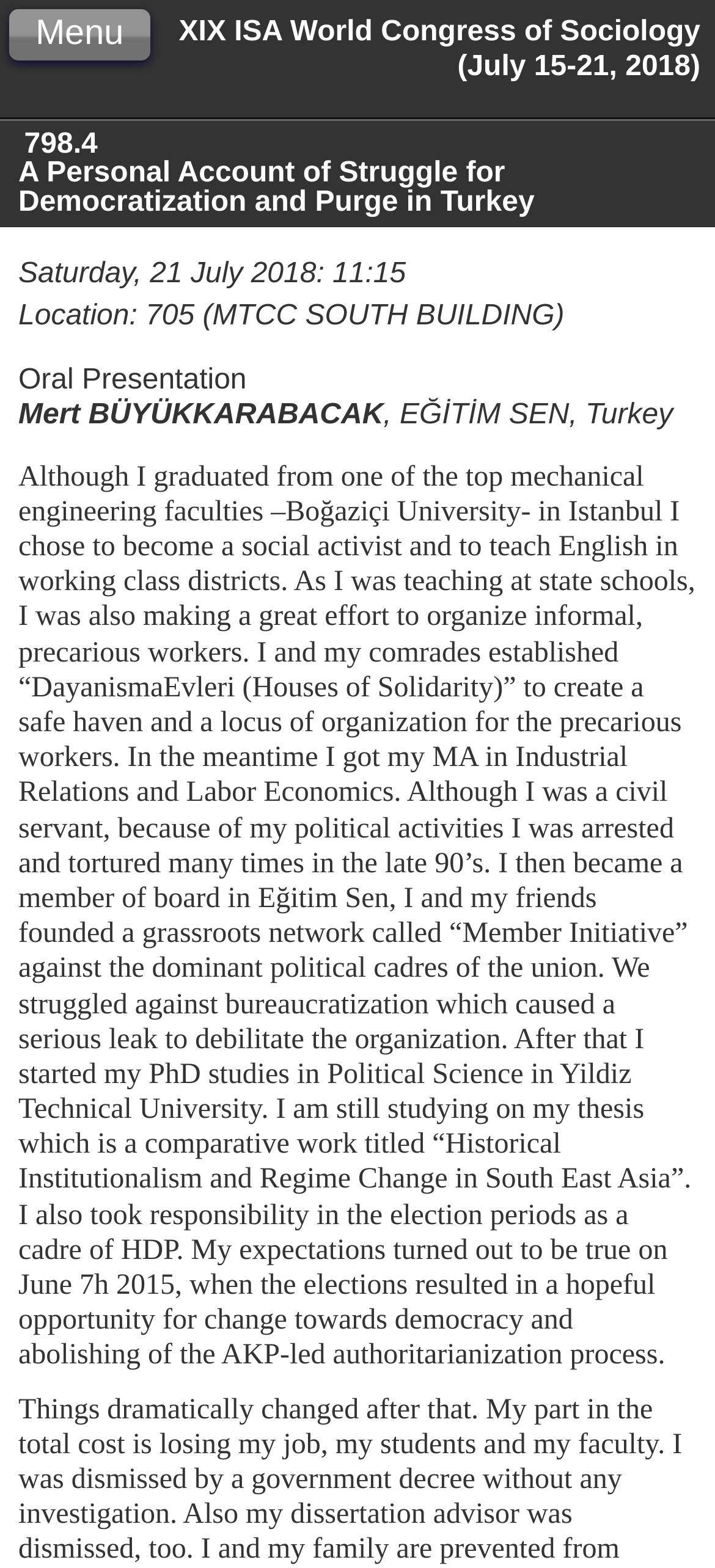Could you identify the text that serves as the heading for this webpage?

XIX ISA World Congress of Sociology (July 15-21, 2018)